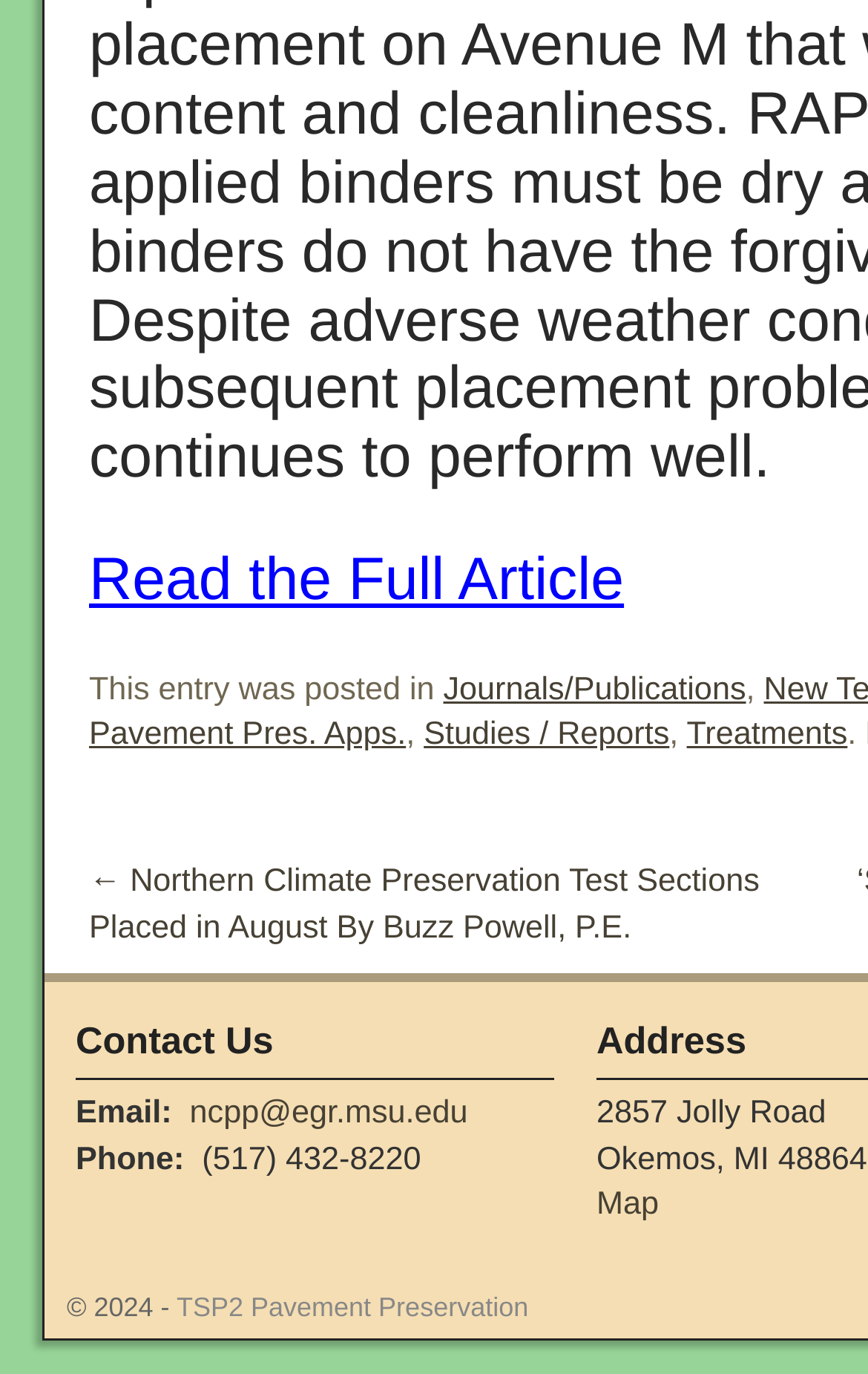Answer in one word or a short phrase: 
How many sections are there in the 'Contact Us' section?

4